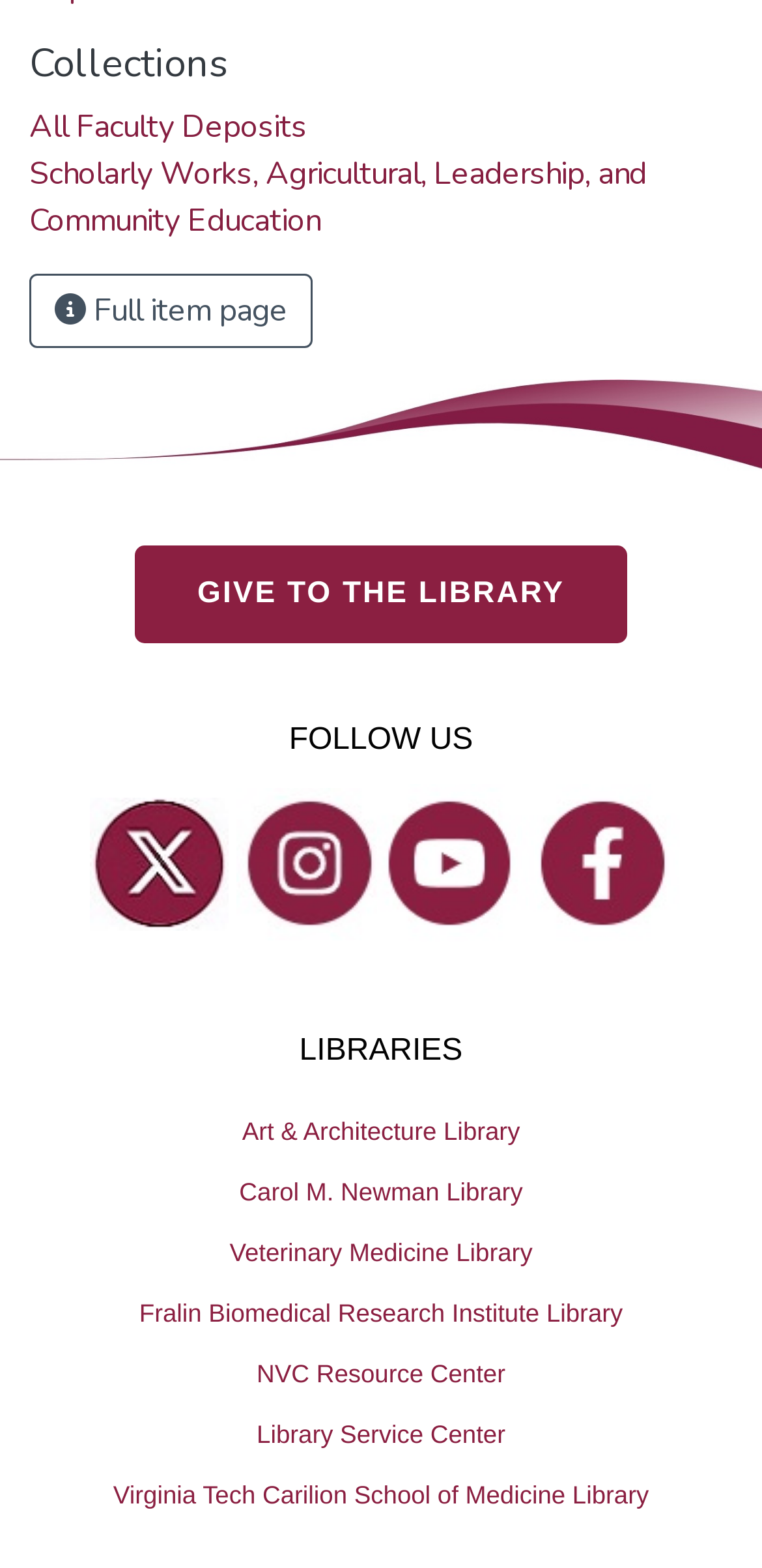Can you find the bounding box coordinates for the element that needs to be clicked to execute this instruction: "Visit the full item page"? The coordinates should be given as four float numbers between 0 and 1, i.e., [left, top, right, bottom].

[0.038, 0.175, 0.41, 0.222]